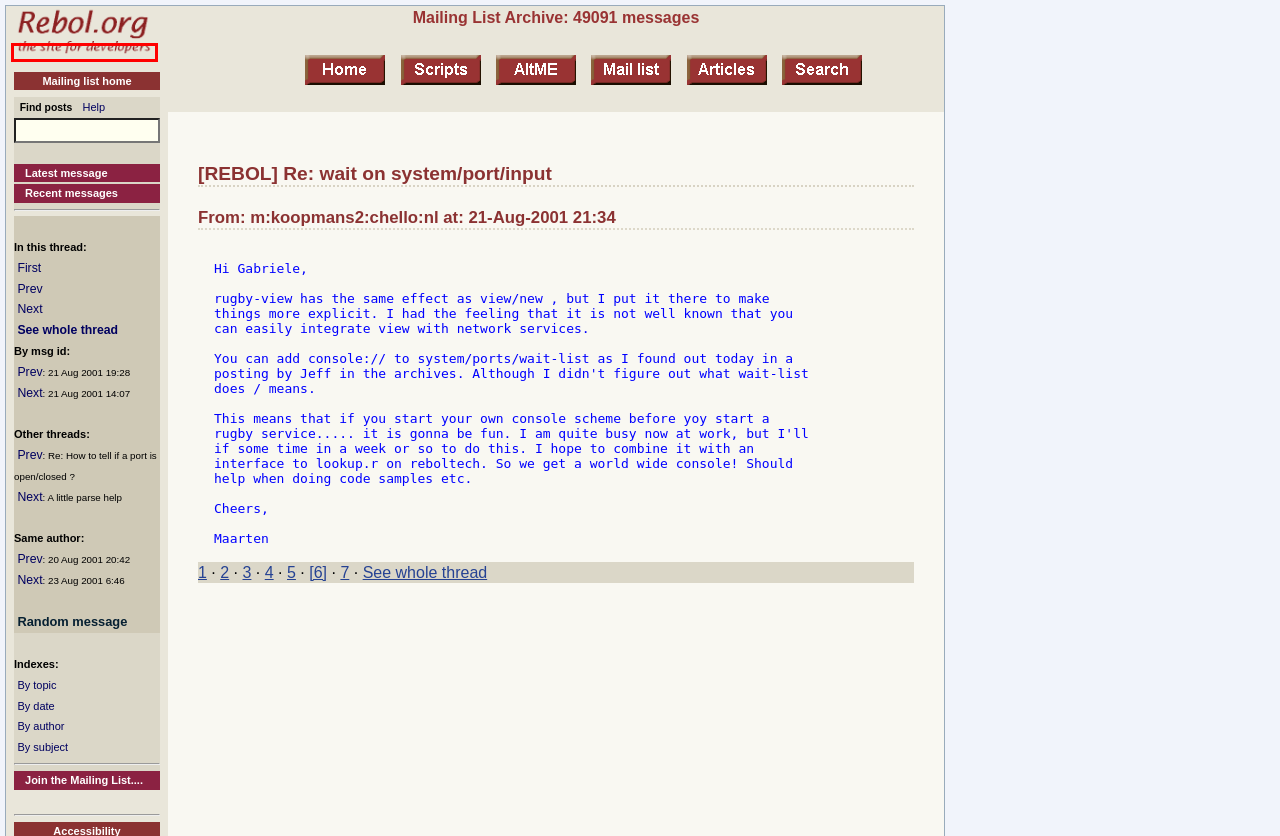You have a screenshot of a webpage with a red bounding box around an element. Identify the webpage description that best fits the new page that appears after clicking the selected element in the red bounding box. Here are the candidates:
A. Mailing List Archive: Authors A
B. REBOL.org
C. Mailing List Archive: Threads A
D. Mailing List Archive: Jun-2024
E. Mailing List Archive
F. Script Library
G. Mailing List Archive: Re: How to tell if a port is open/closed ?/port!, port?, port..
H. Mailing List Archive: [REBOL.org] Recent changes

B